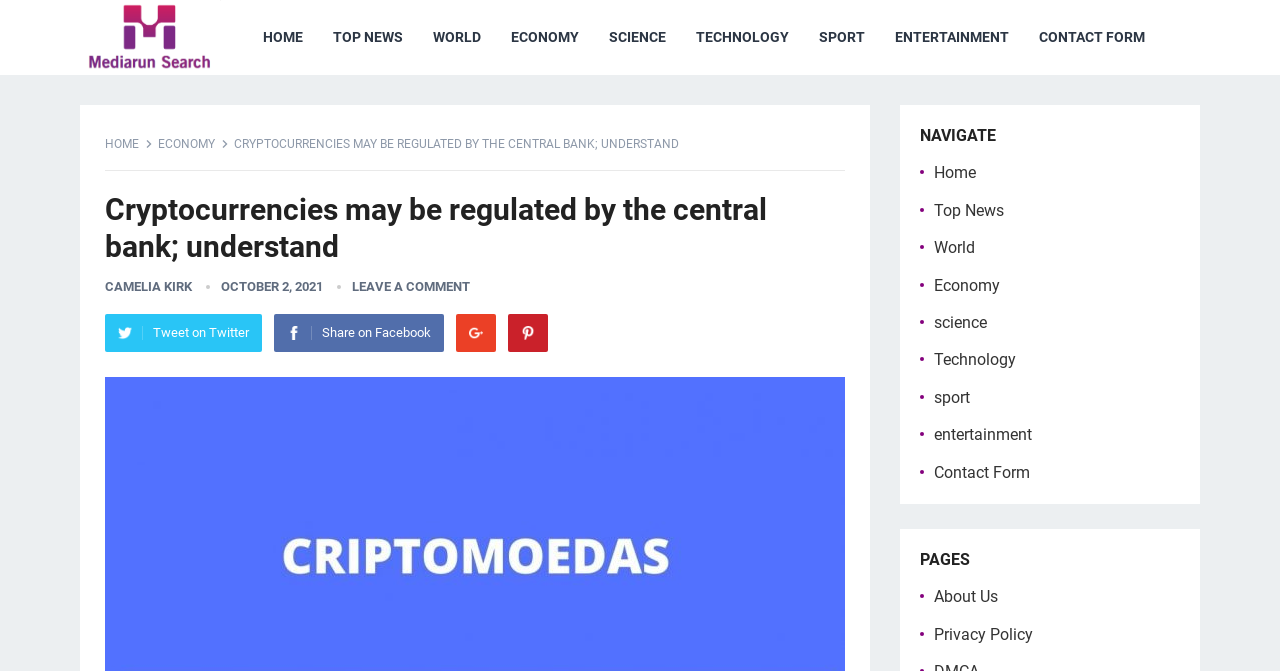Please find the bounding box coordinates of the element's region to be clicked to carry out this instruction: "Click on the HOME link".

[0.194, 0.0, 0.249, 0.112]